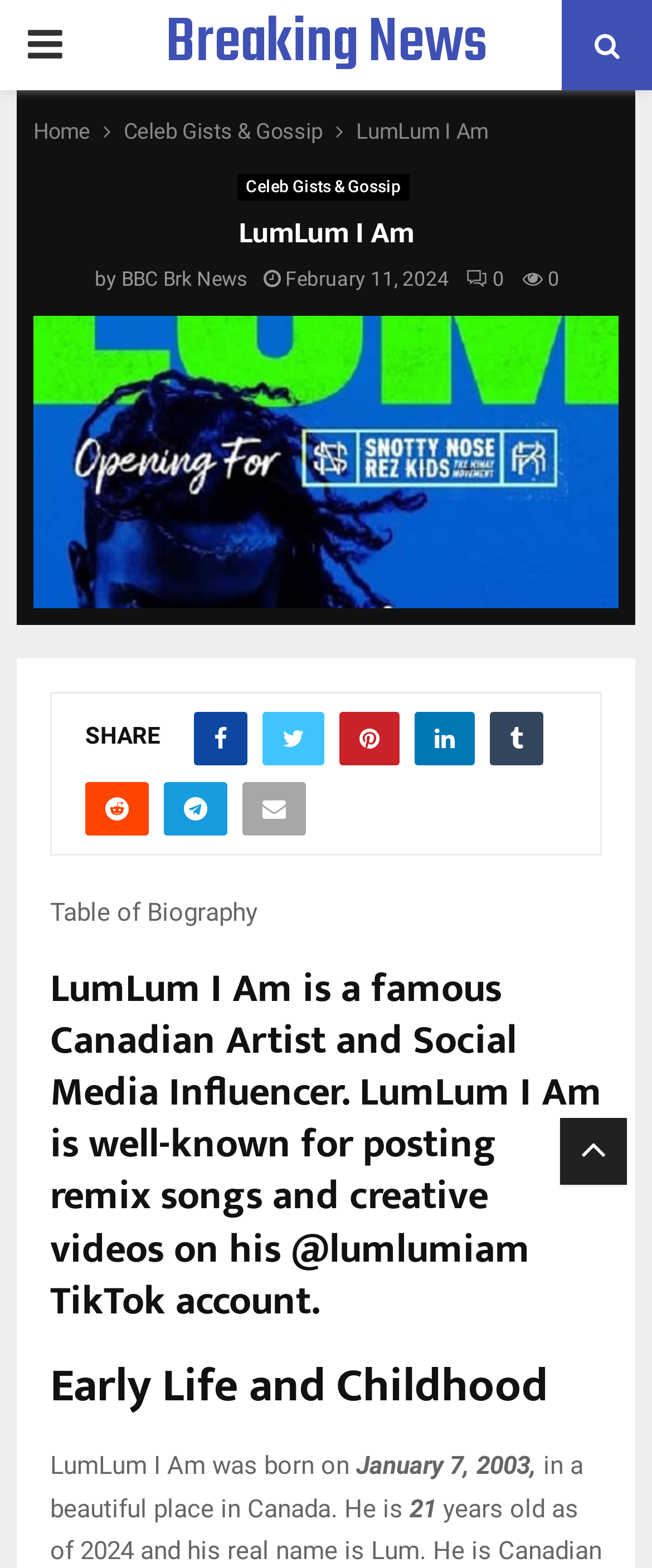Extract the text of the main heading from the webpage.

LumLum I Am